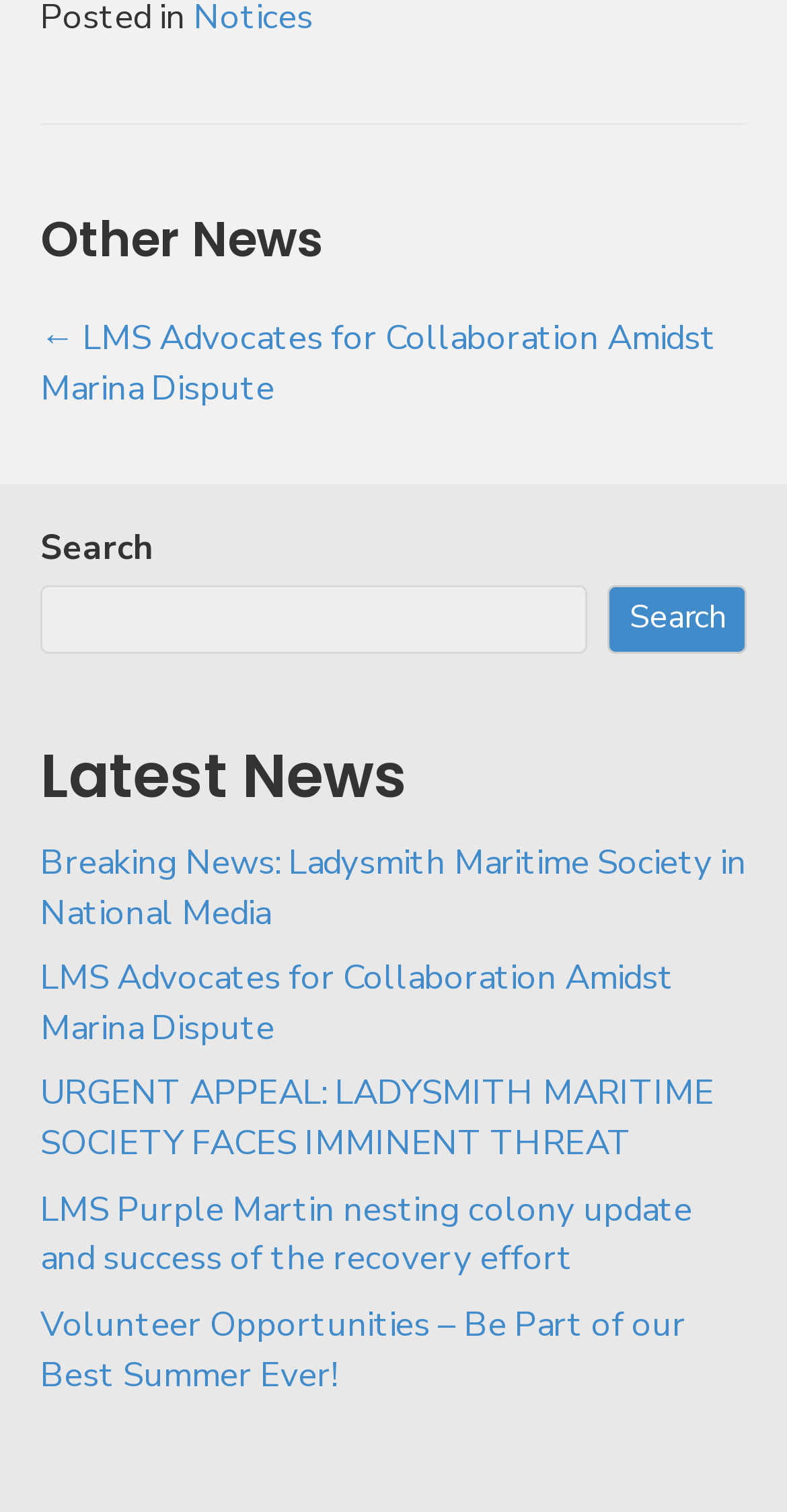Locate the bounding box coordinates of the segment that needs to be clicked to meet this instruction: "View post about Ladysmith Maritime Society".

[0.051, 0.555, 0.949, 0.619]